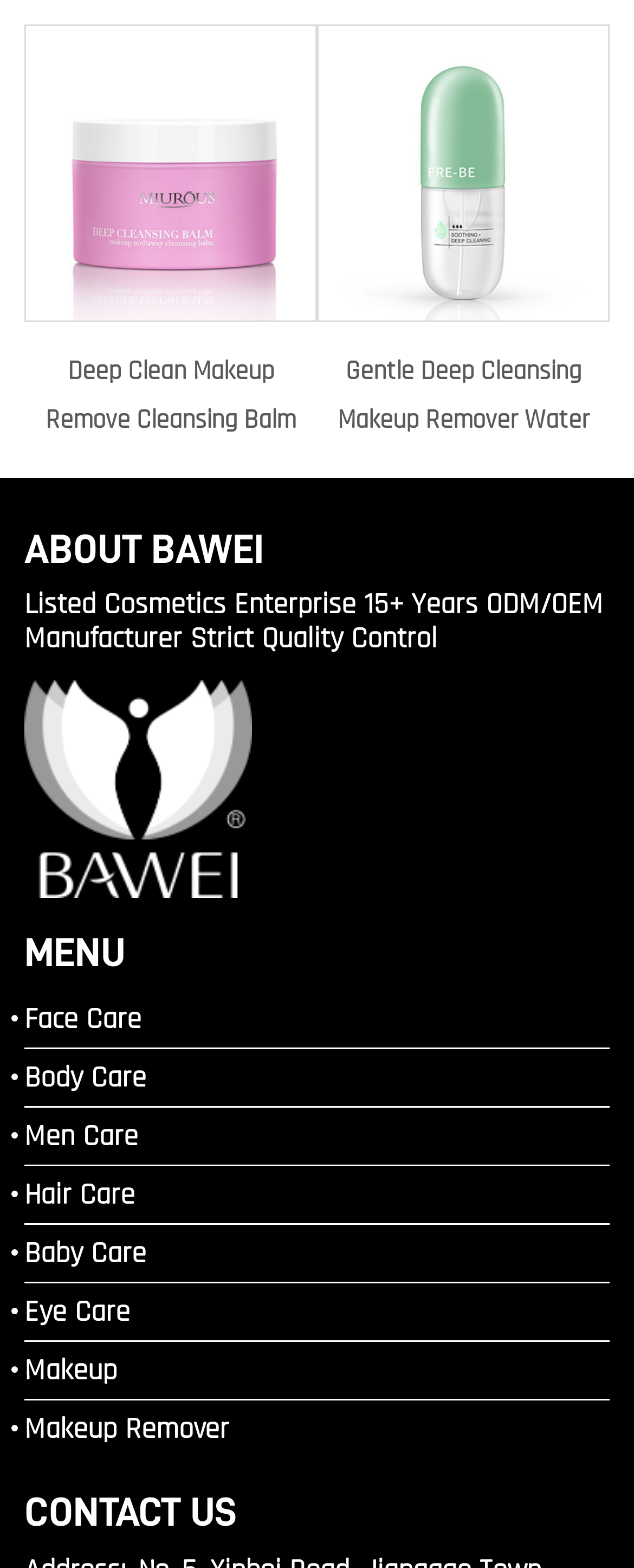Locate the bounding box coordinates of the area you need to click to fulfill this instruction: 'View Deep Clean Makeup Remove Cleansing Balm product'. The coordinates must be in the form of four float numbers ranging from 0 to 1: [left, top, right, bottom].

[0.038, 0.015, 0.5, 0.206]